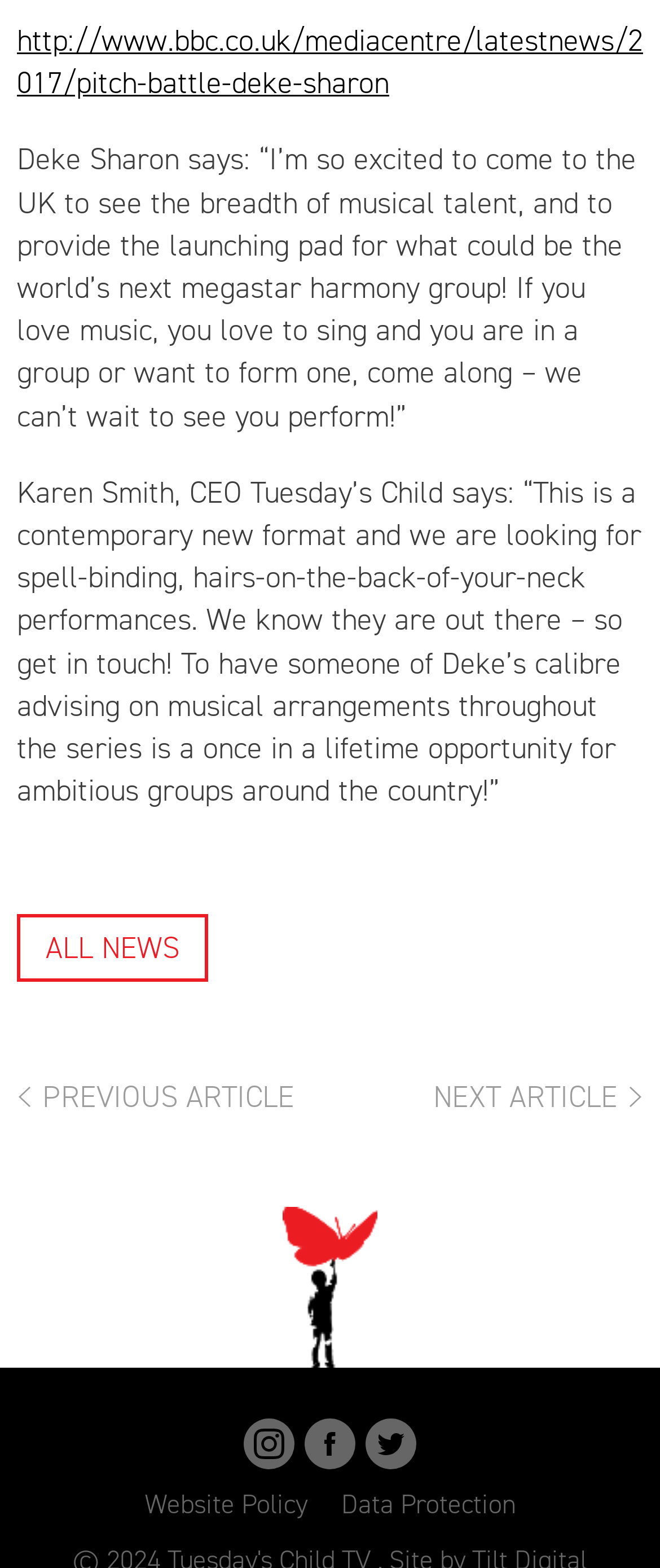Find the bounding box coordinates for the UI element that matches this description: "http://www.bbc.co.uk/mediacentre/latestnews/2017/pitch-battle-deke-sharon".

[0.026, 0.013, 0.974, 0.066]